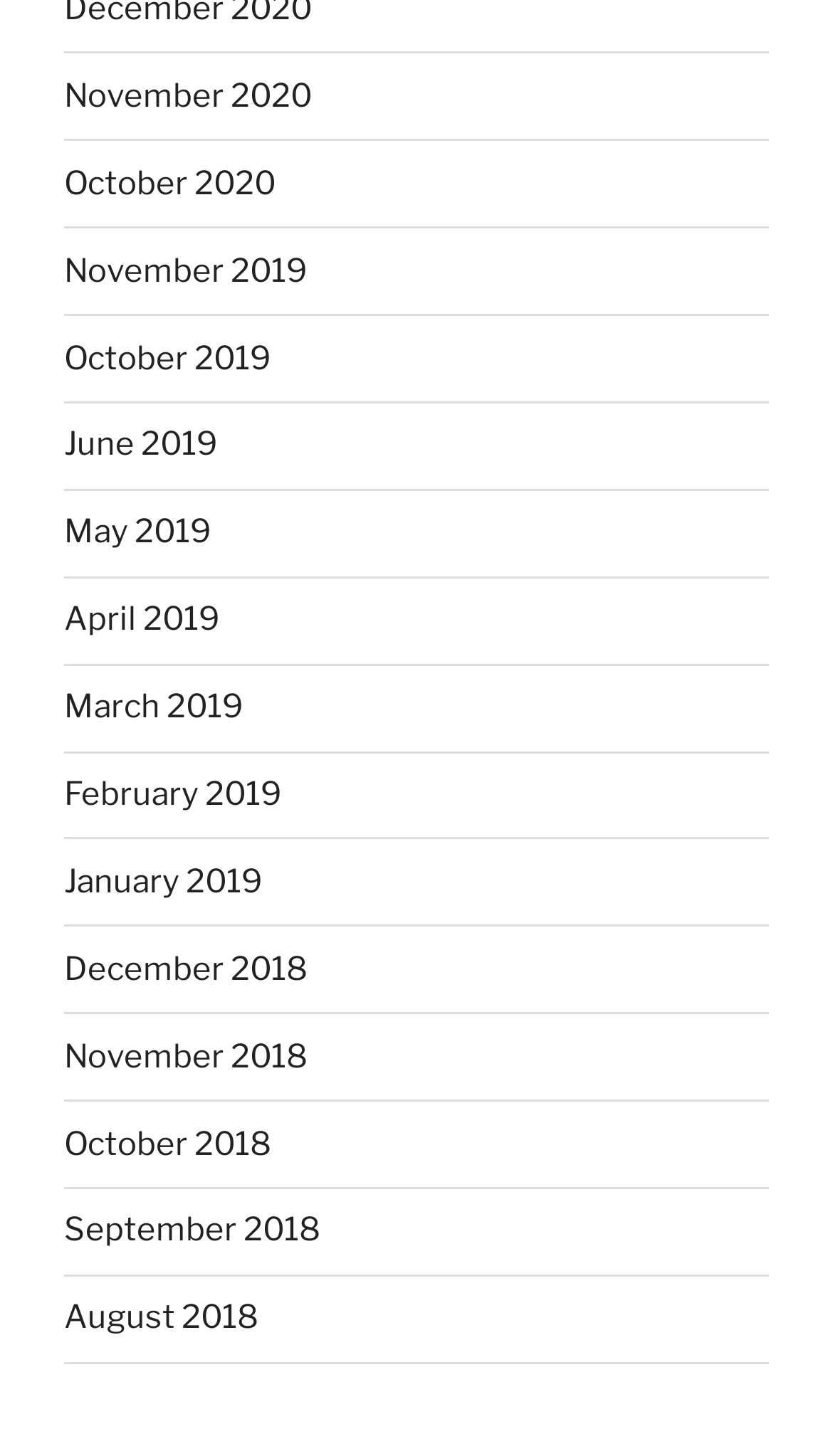Answer the following query concisely with a single word or phrase:
Are the months listed in chronological order?

Yes